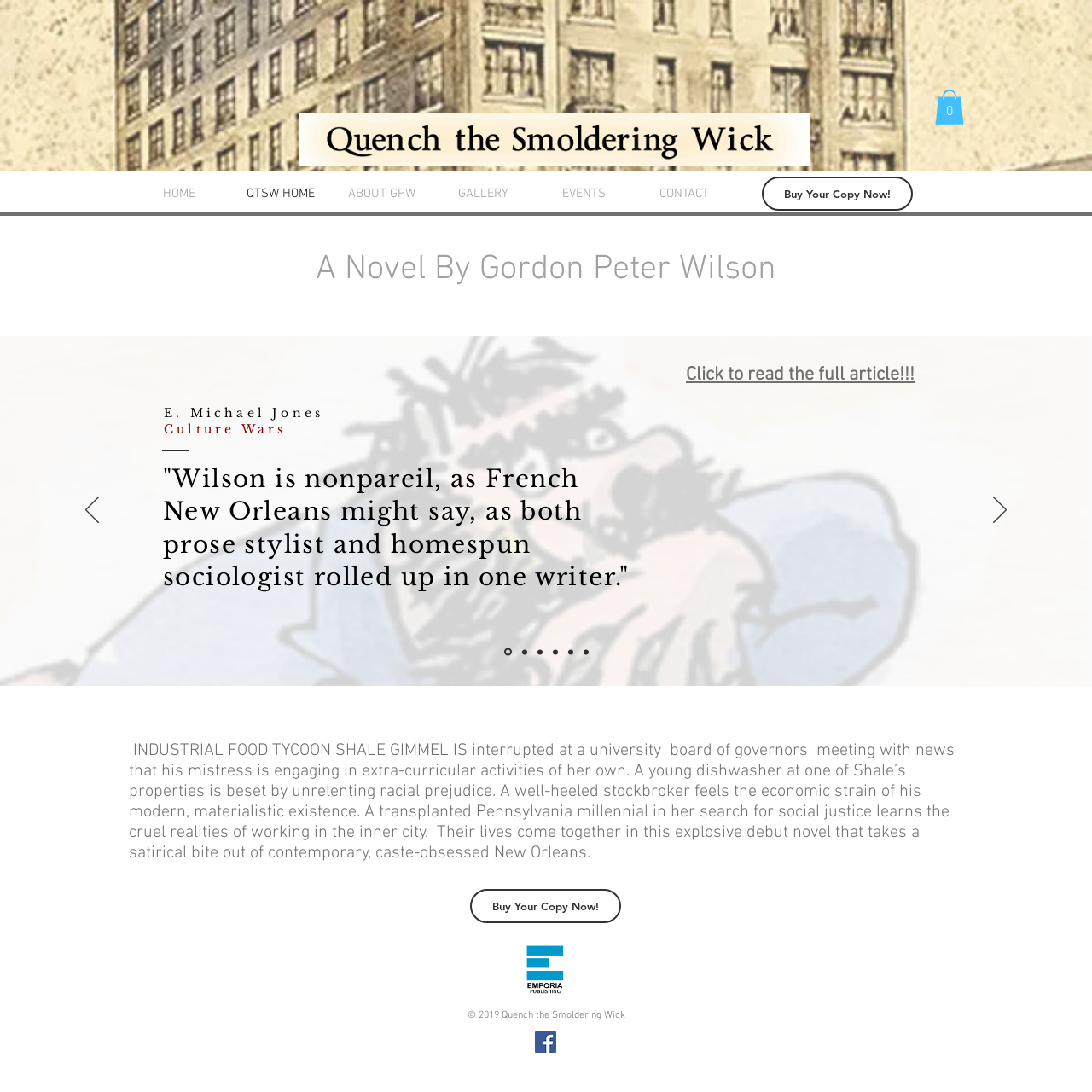Determine the bounding box coordinates for the HTML element mentioned in the following description: "0". The coordinates should be a list of four floats ranging from 0 to 1, represented as [left, top, right, bottom].

[0.856, 0.082, 0.883, 0.114]